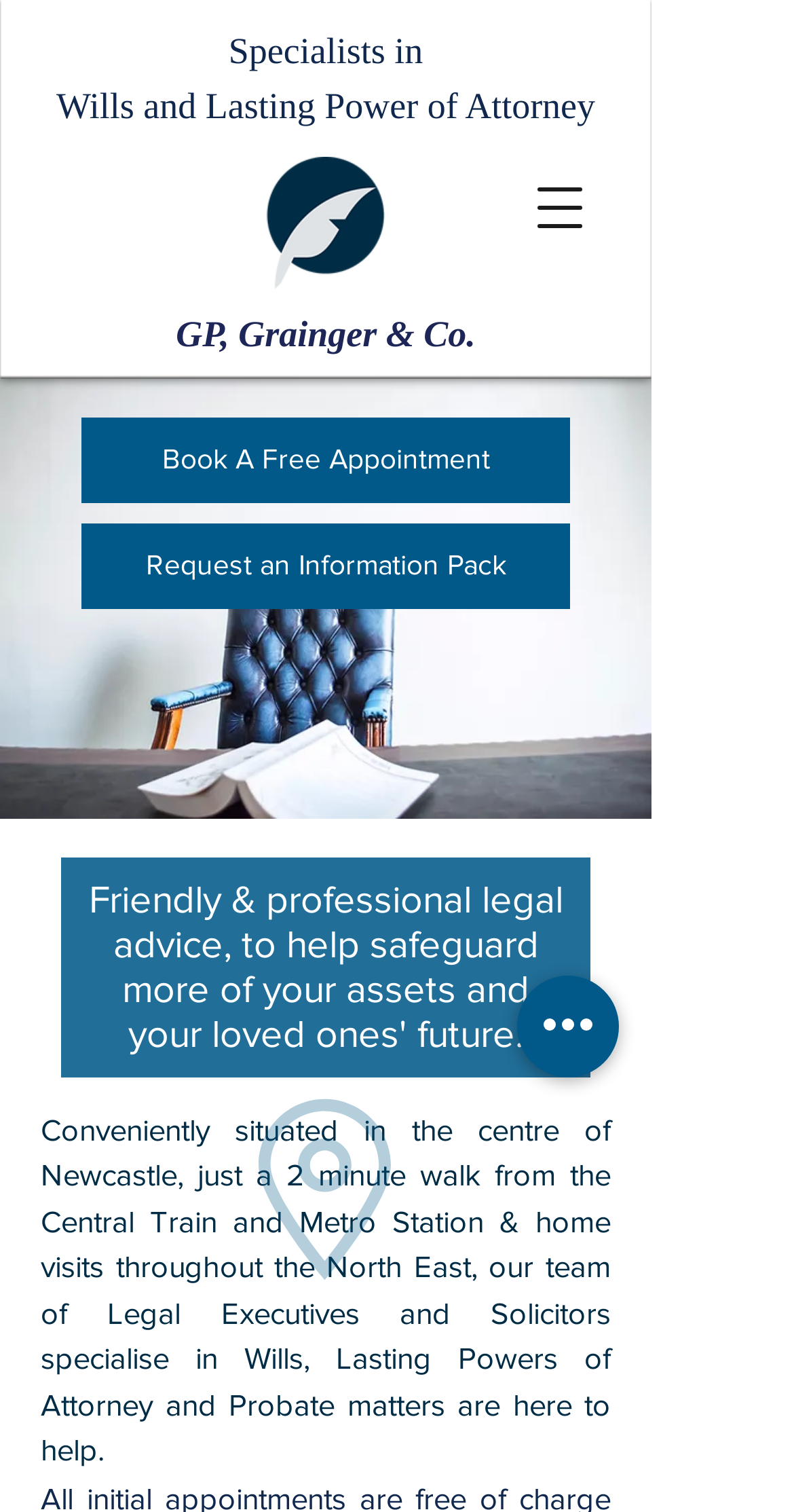Where is GP Grainger & Co located?
Based on the screenshot, answer the question with a single word or phrase.

Newcastle